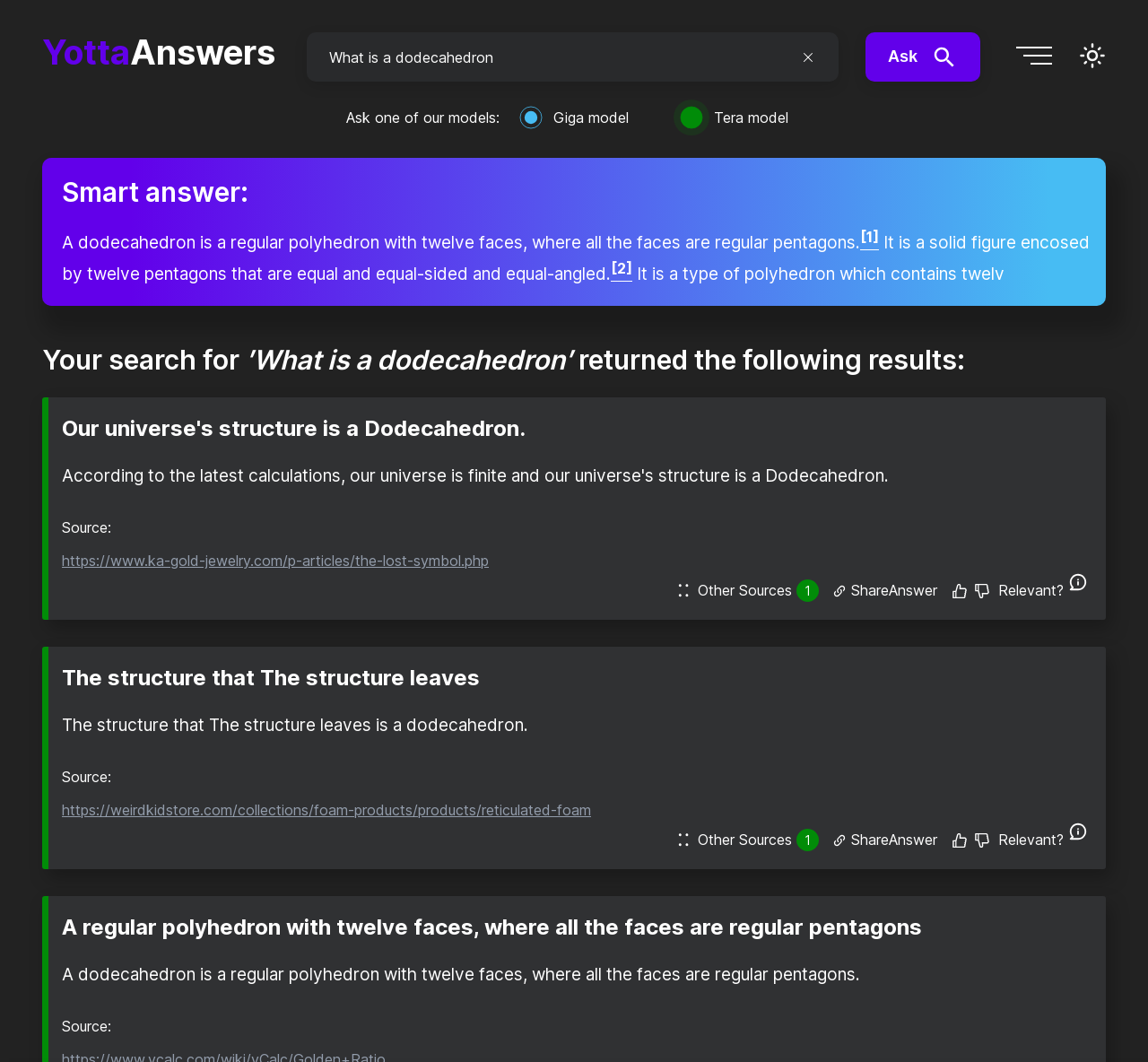Please identify the coordinates of the bounding box for the clickable region that will accomplish this instruction: "Clear the search input".

[0.697, 0.03, 0.711, 0.077]